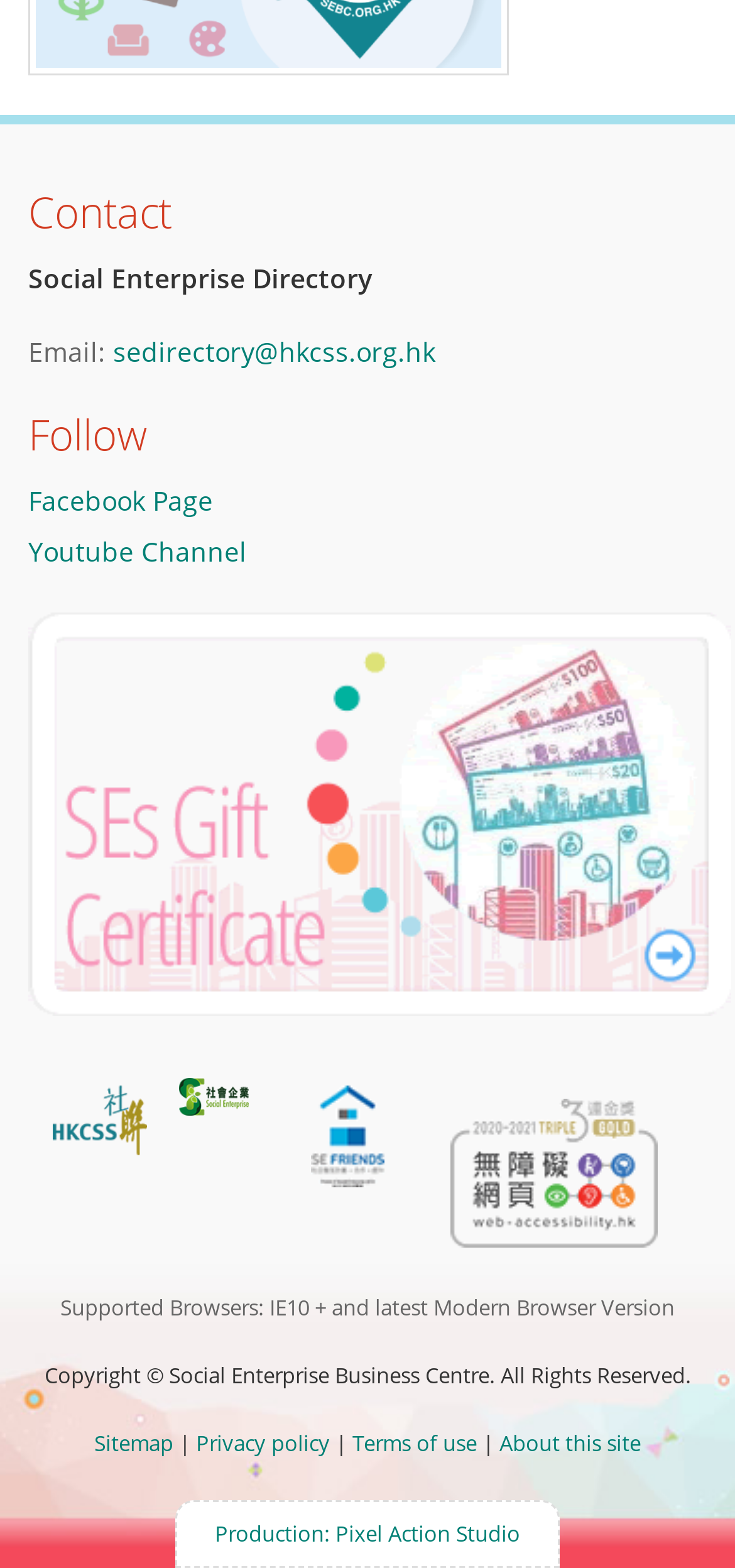What is the supported browser version?
Please utilize the information in the image to give a detailed response to the question.

The supported browser version can be found at the bottom of the webpage, where it is written as 'Supported Browsers: IE10 + and latest Modern Browser Version'.